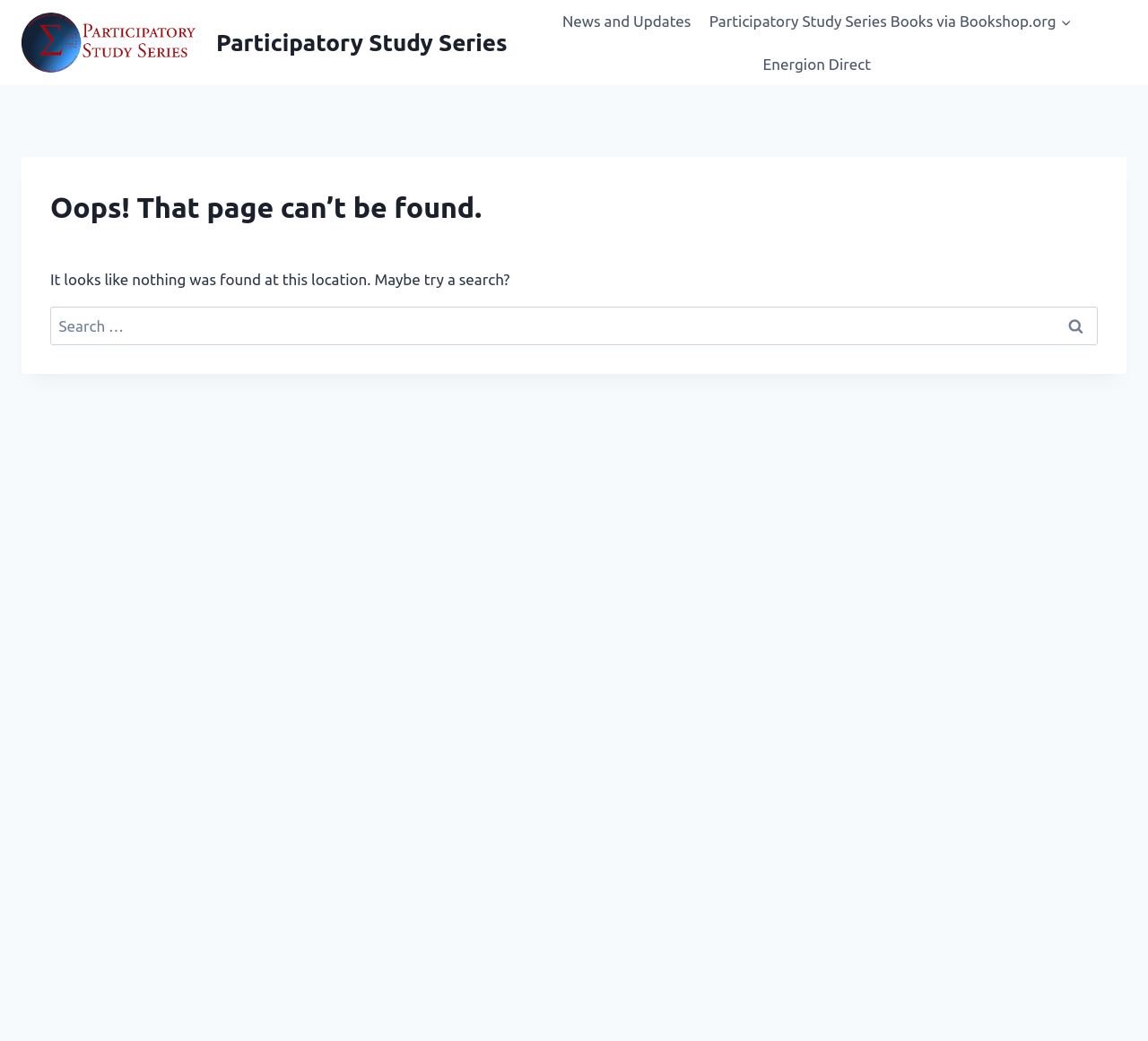Please find and provide the title of the webpage.

Oops! That page can’t be found.